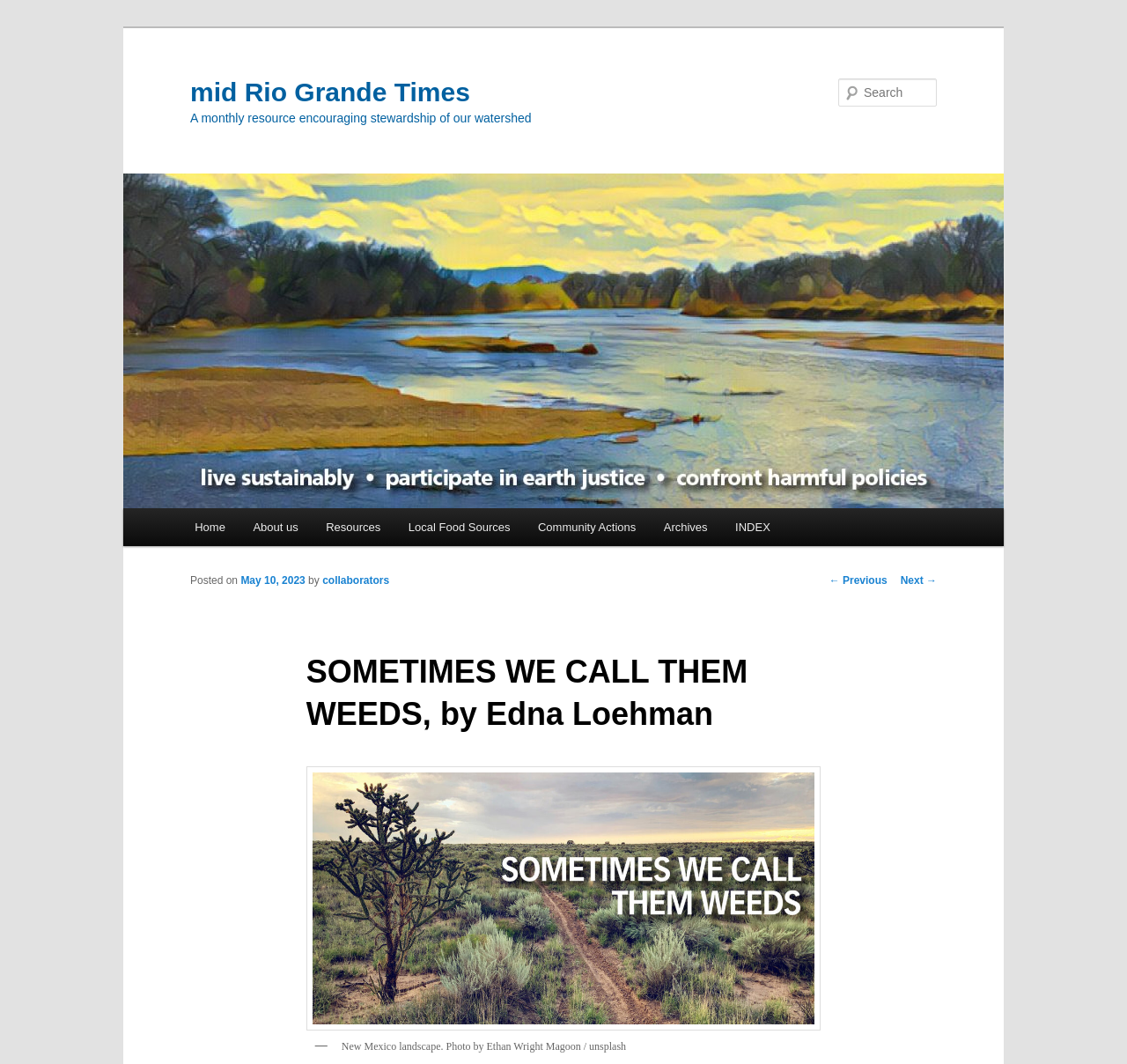Locate the primary heading on the webpage and return its text.

mid Rio Grande Times